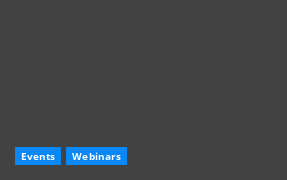Give a one-word or phrase response to the following question: What is the purpose of the buttons?

To navigate to content